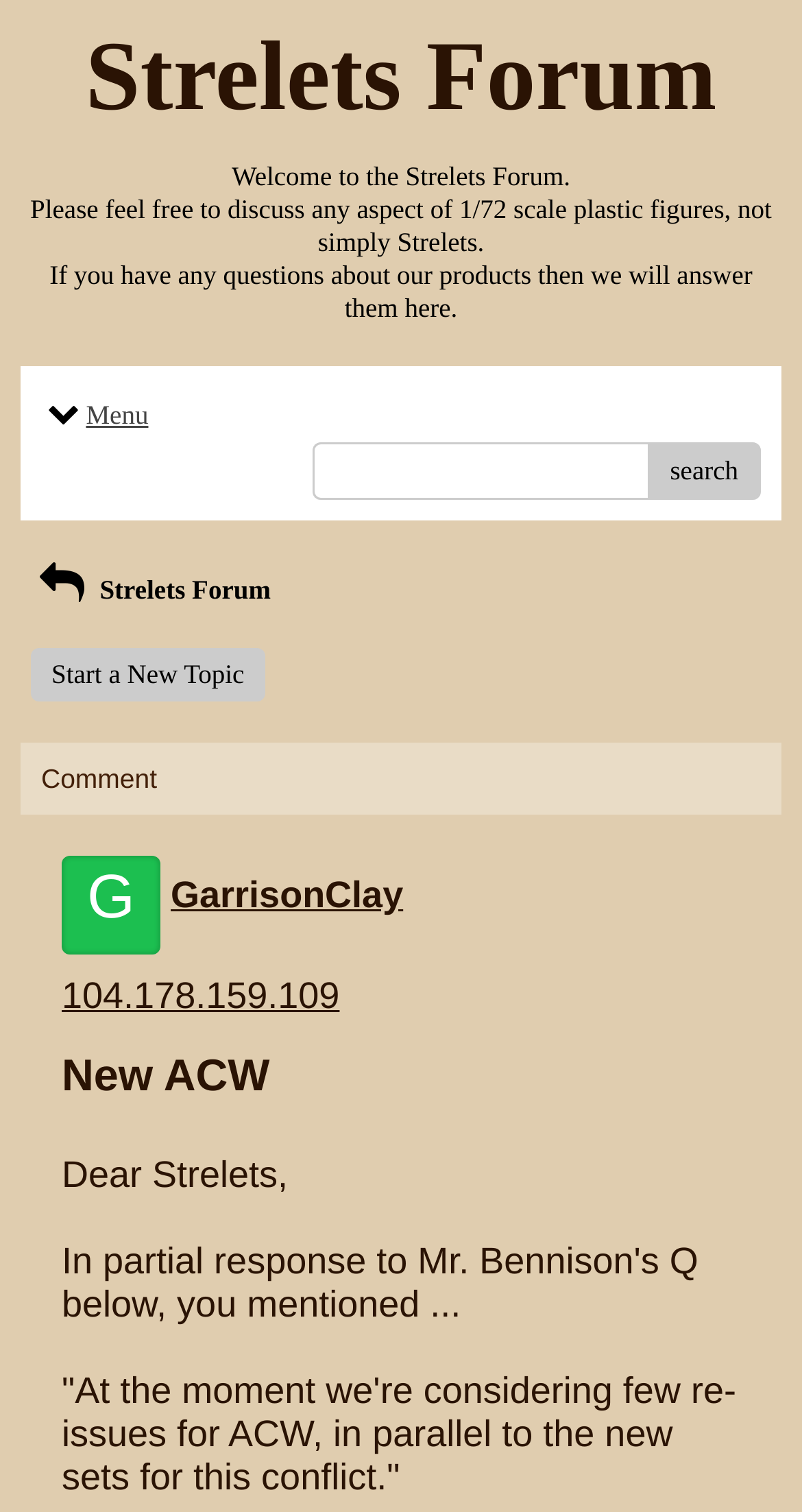Using the image as a reference, answer the following question in as much detail as possible:
What is the IP address of the user who made a post?

The link '104.178.159.109' is located near a post, suggesting that it is the IP address of the user who made that post.